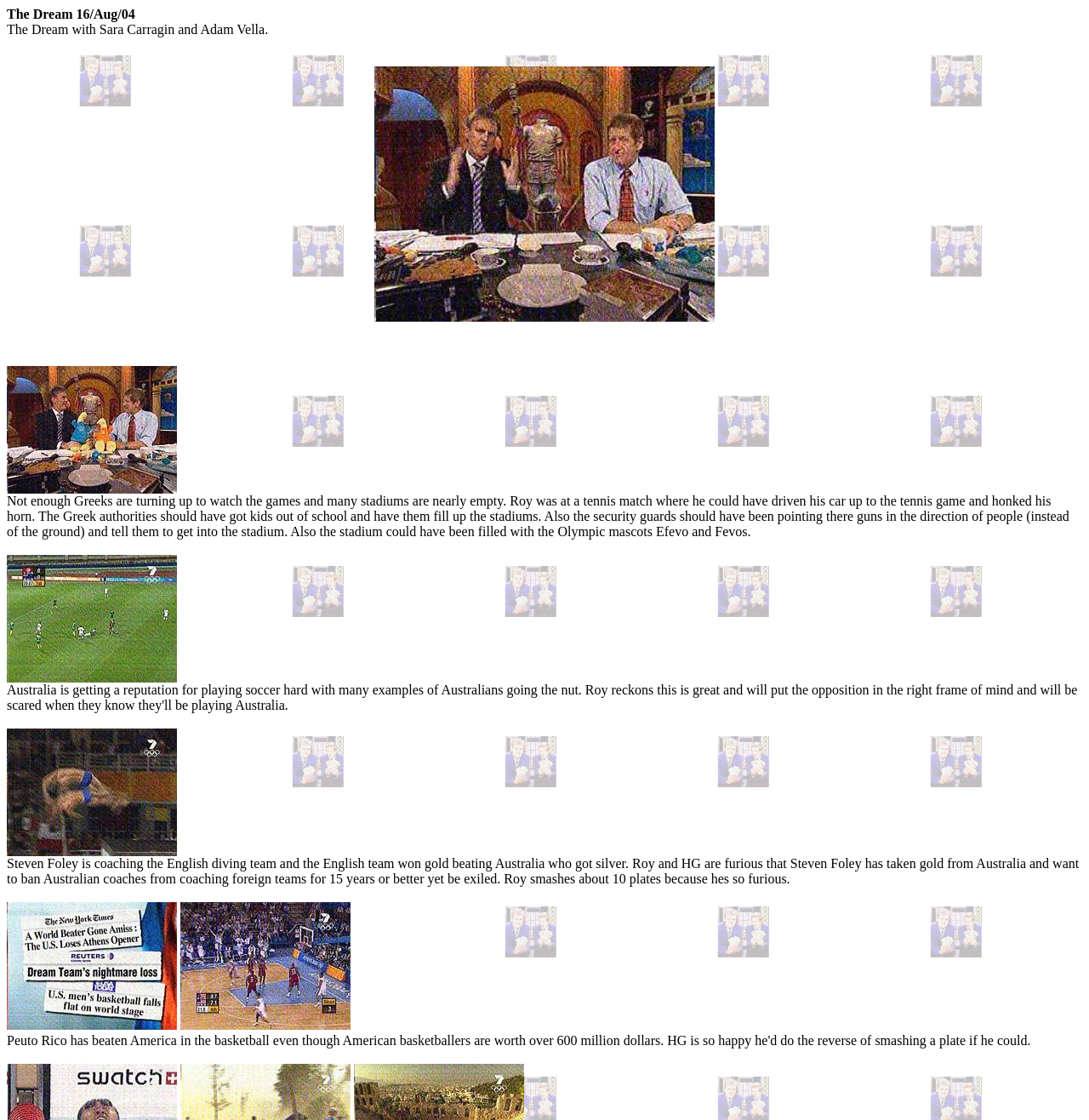What is the name of the event mentioned in the webpage?
Please respond to the question with as much detail as possible.

I inferred this answer by reading the text content of the webpage, specifically the sentence 'Not enough Greeks are turning up to watch the games and many stadiums are nearly empty.' which mentions 'the games' and later 'the Olympic mascots Efevo and Fevos', indicating that the event being referred to is the Olympic games.